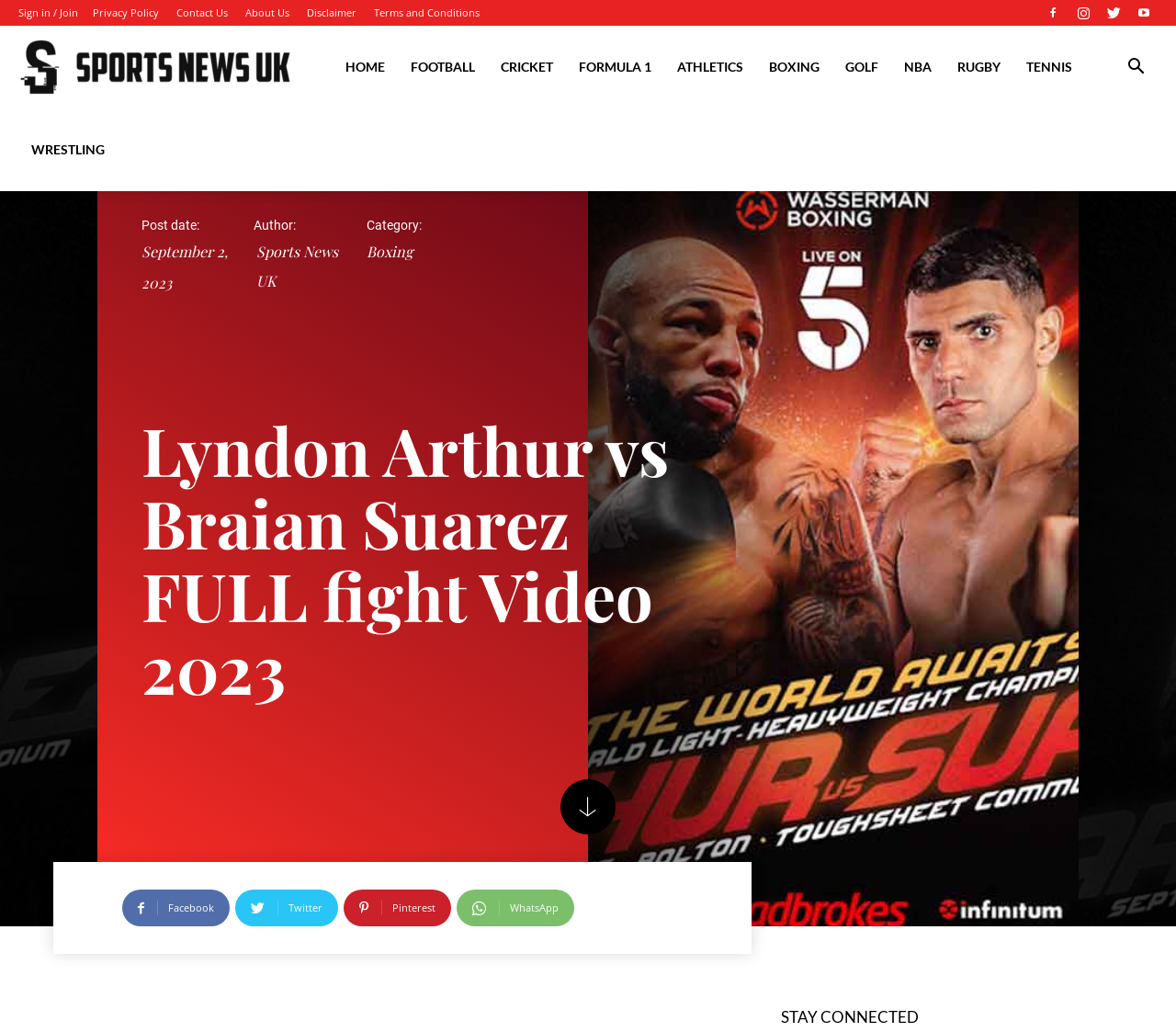Using the provided element description: "Sports News UK", identify the bounding box coordinates. The coordinates should be four floats between 0 and 1 in the order [left, top, right, bottom].

[0.016, 0.056, 0.25, 0.073]